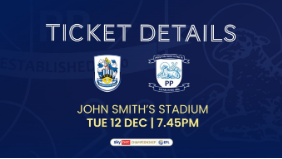Provide a brief response to the question using a single word or phrase: 
What year is featured in the backdrop of the graphic?

1880